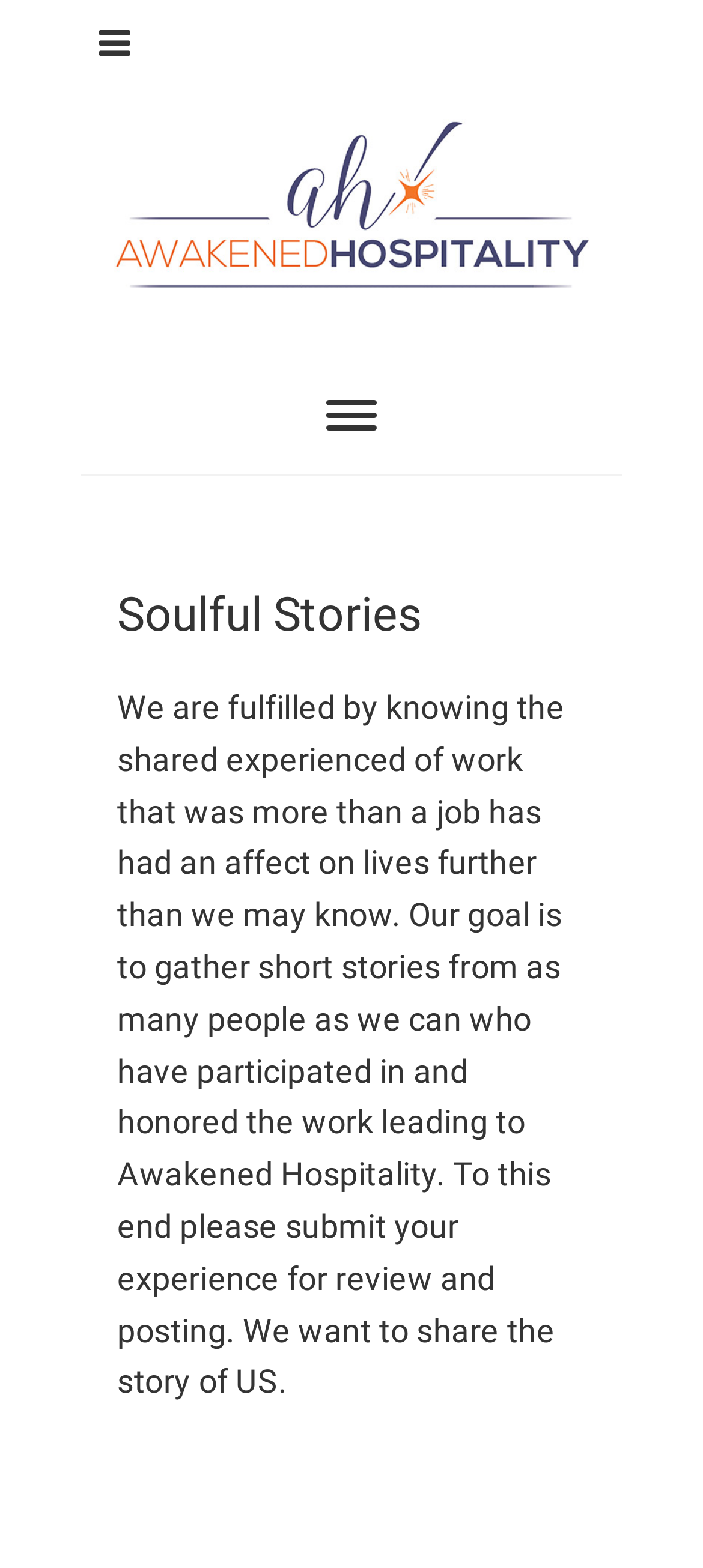Determine the bounding box coordinates for the HTML element mentioned in the following description: "parent_node: Awakend Hospitality". The coordinates should be a list of four floats ranging from 0 to 1, represented as [left, top, right, bottom].

[0.16, 0.076, 0.84, 0.183]